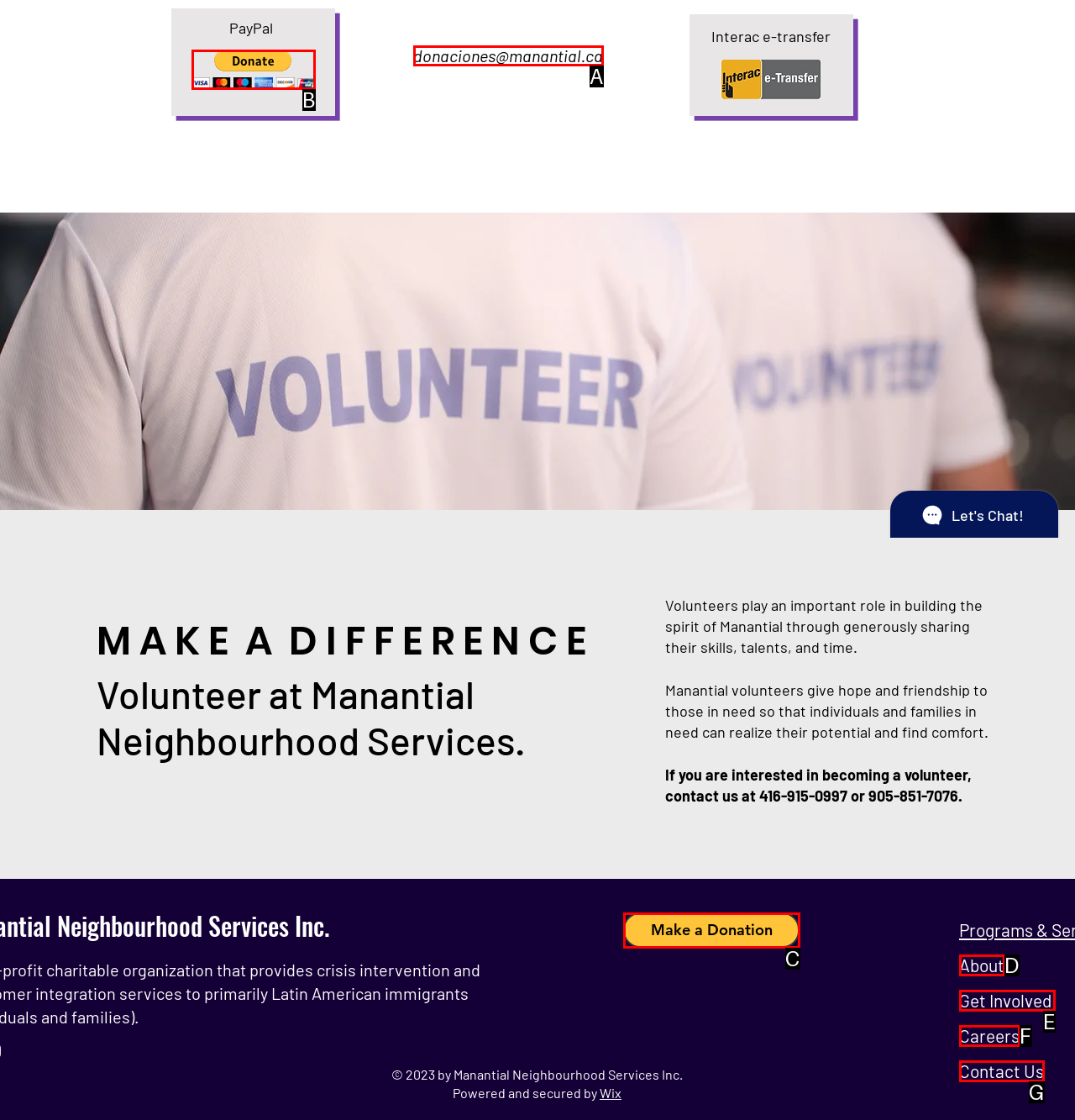Please select the letter of the HTML element that fits the description: Get Involved. Answer with the option's letter directly.

E